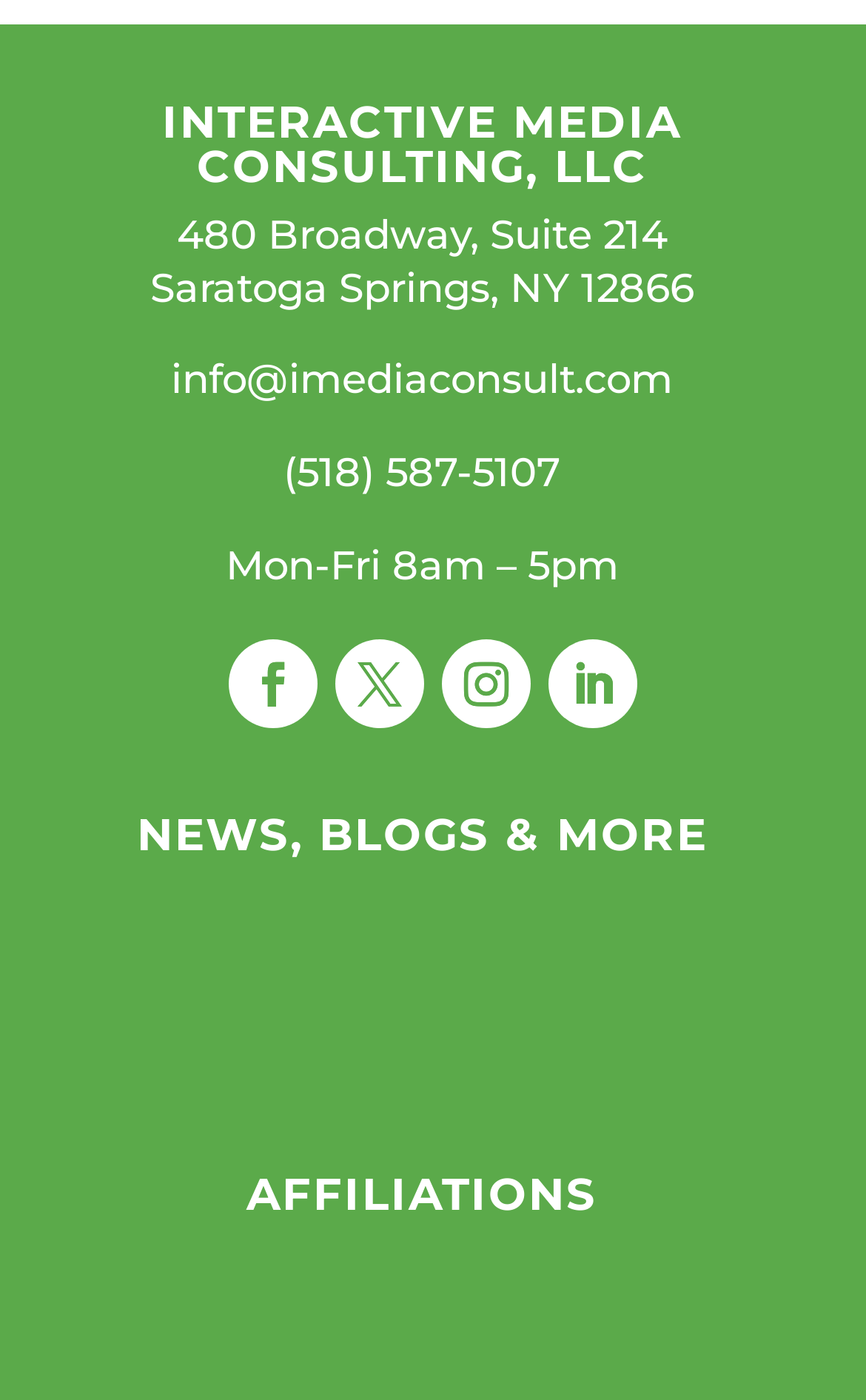What is the phone number?
Give a one-word or short-phrase answer derived from the screenshot.

(518) 587-5107